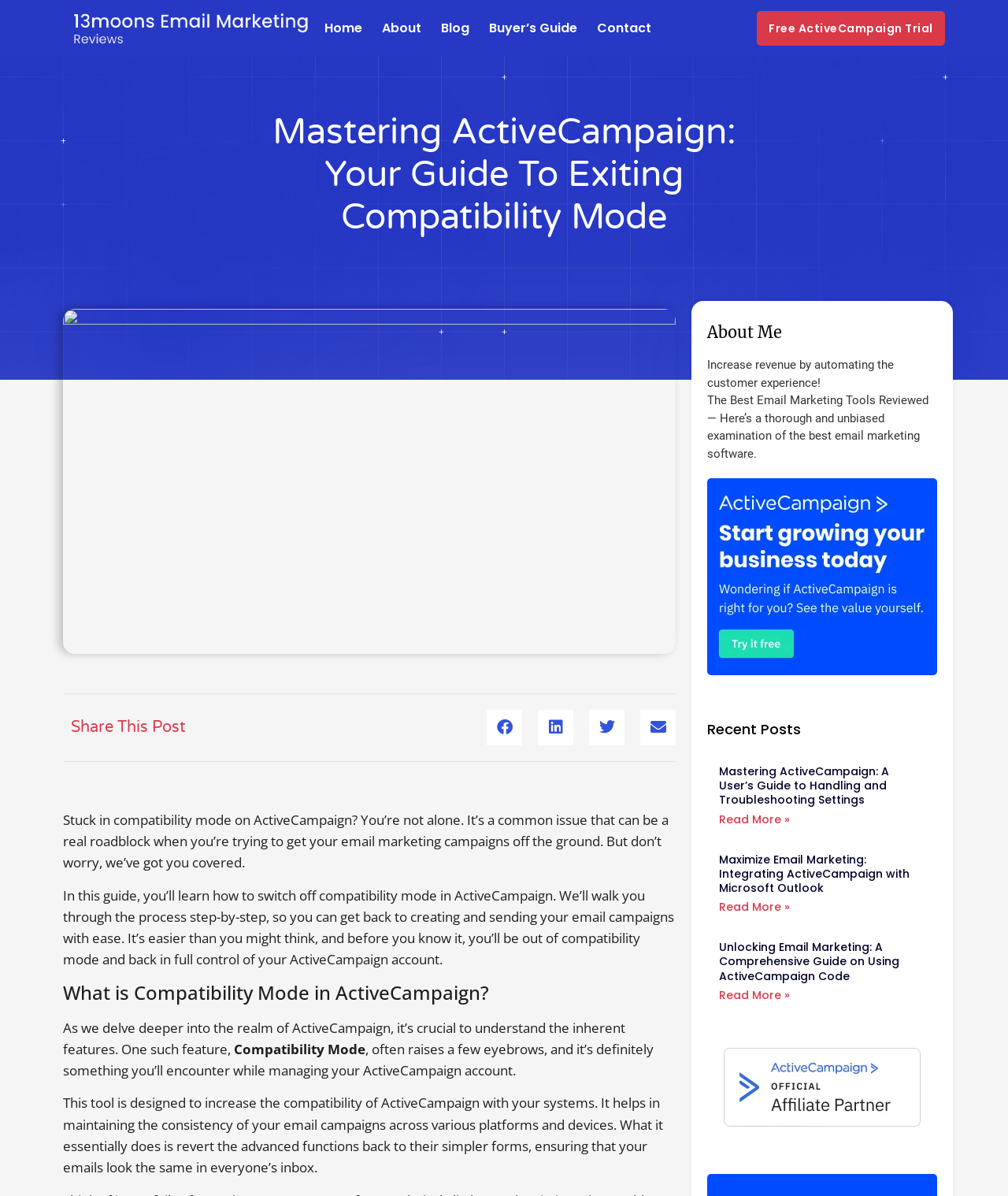Please analyze the image and provide a thorough answer to the question:
What is the purpose of the 'Share This Post' section?

The 'Share This Post' section on the webpage allows users to share the content of the webpage on various social media platforms, including Facebook, LinkedIn, Twitter, and email. This feature enables users to easily share the guide with others who may benefit from it.